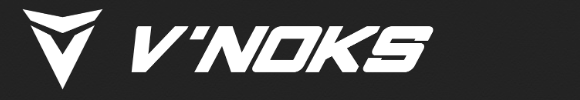Offer an in-depth caption for the image.

The image features the distinctive logo of V’NOKS, showcasing a modern and dynamic design. The logo is composed of a stylized letter "V" above the brand name "V’NOKS," indicating a focus on sport and performance gear. Designed with an athletic aesthetic, the logo employs a sleek font and minimalistic elements against a dark background, emphasizing its contemporary appeal. This branding reflects V’NOKS’ commitment to quality in sports protective equipment, including items like the Lotta Grey Shin Guard displayed on the page.